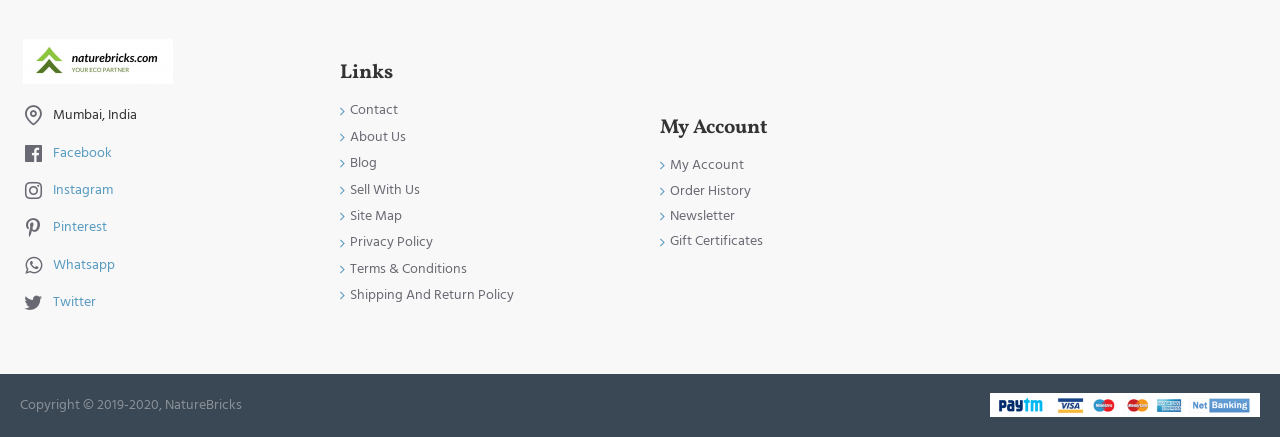Please identify the coordinates of the bounding box for the clickable region that will accomplish this instruction: "Go to Blog".

[0.266, 0.348, 0.295, 0.409]